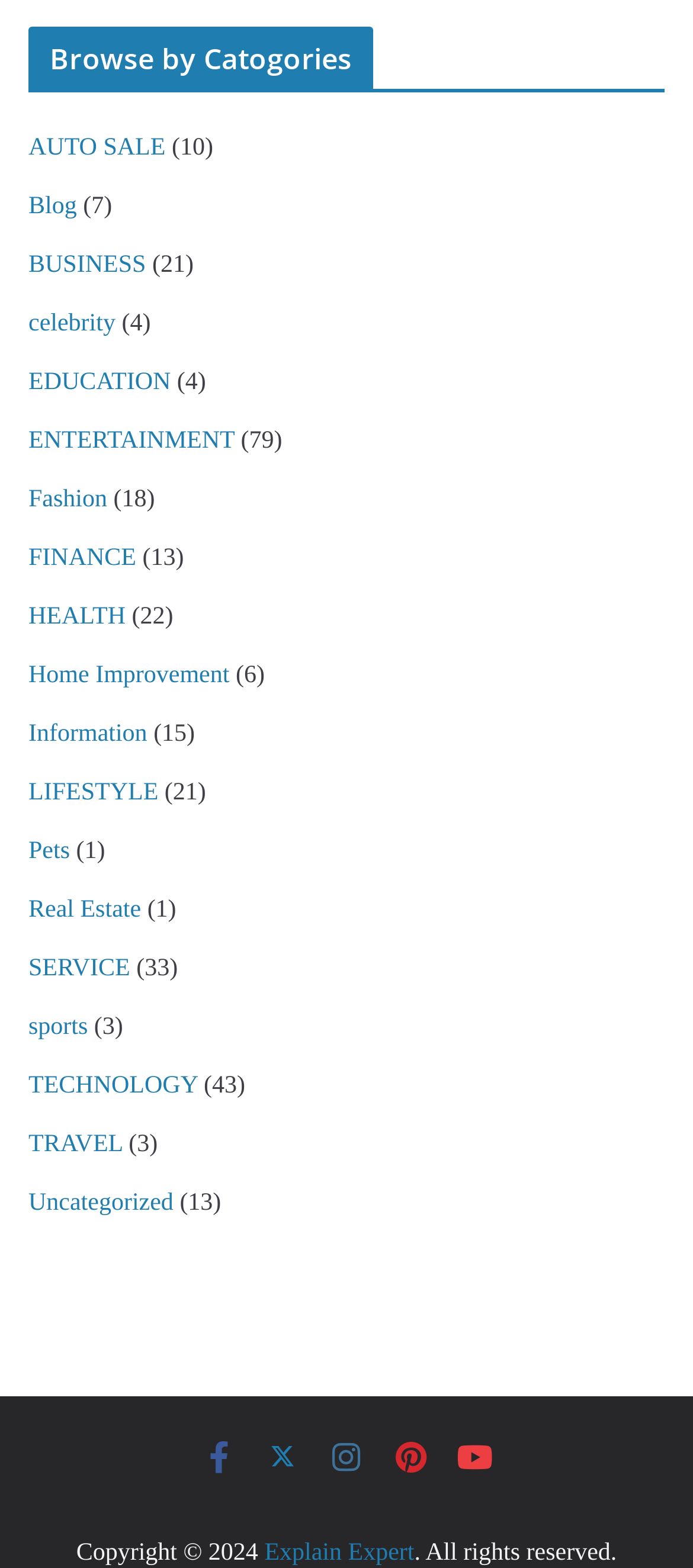What year is mentioned in the copyright notice? Using the information from the screenshot, answer with a single word or phrase.

2024